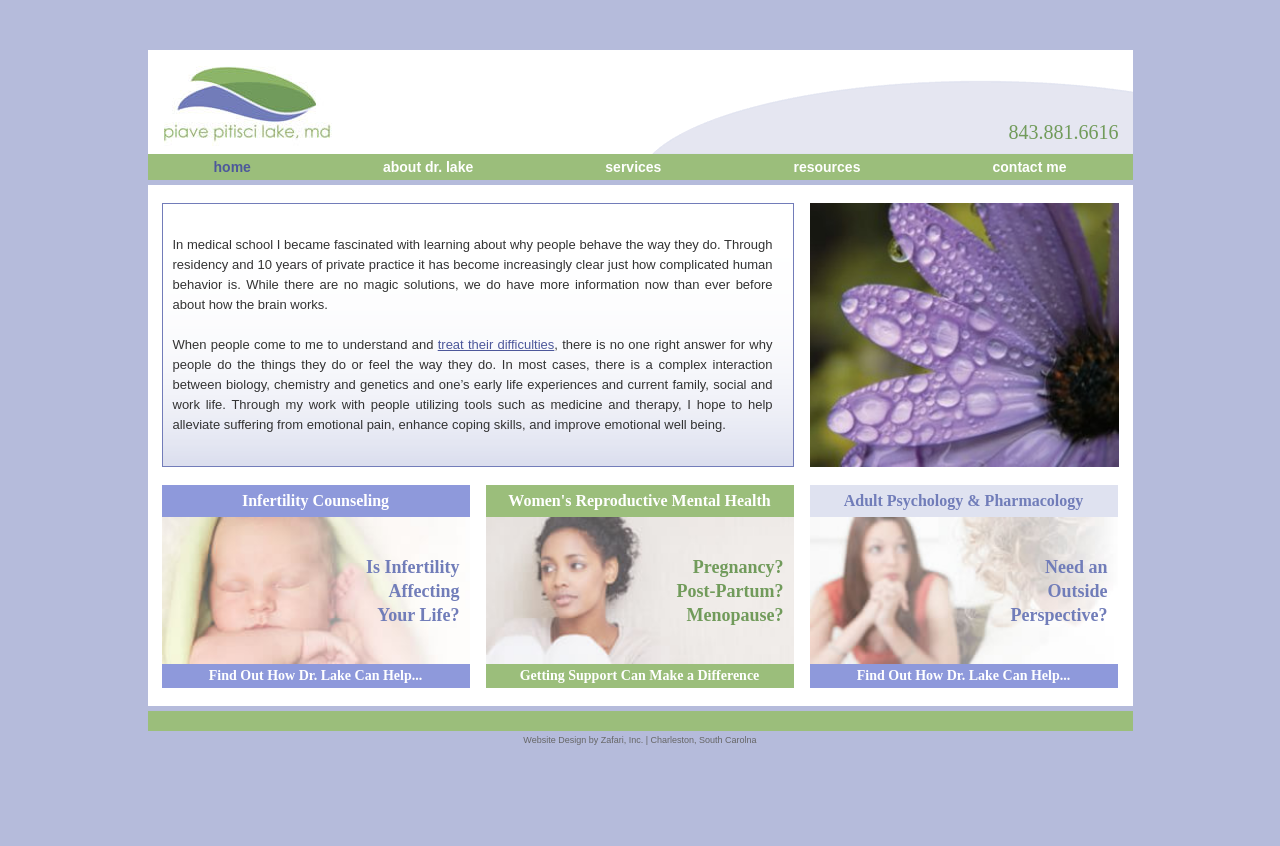Please pinpoint the bounding box coordinates for the region I should click to adhere to this instruction: "Call the phone number".

[0.777, 0.13, 0.885, 0.182]